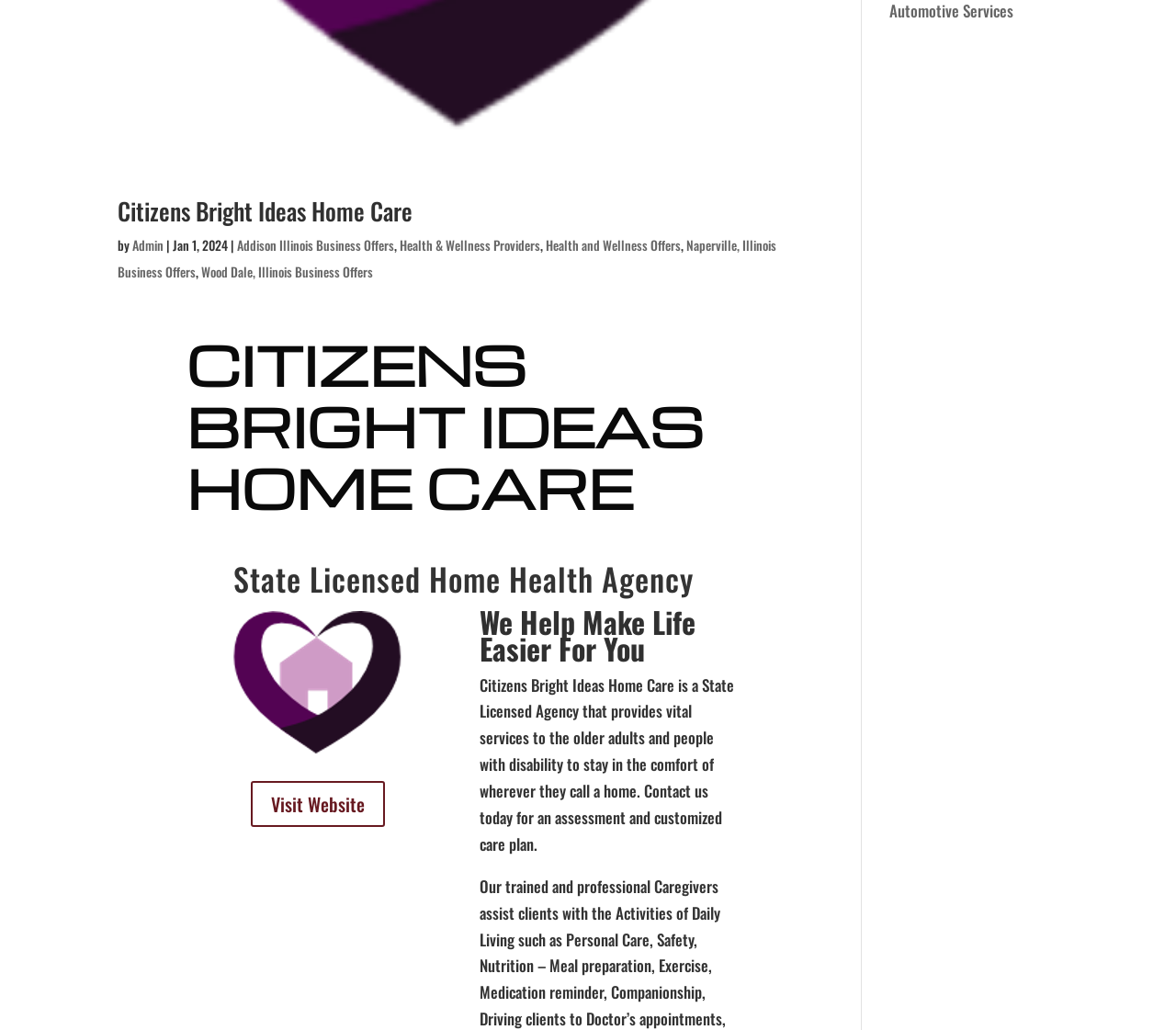Using the webpage screenshot, locate the HTML element that fits the following description and provide its bounding box: "Visit Website".

[0.213, 0.758, 0.327, 0.803]